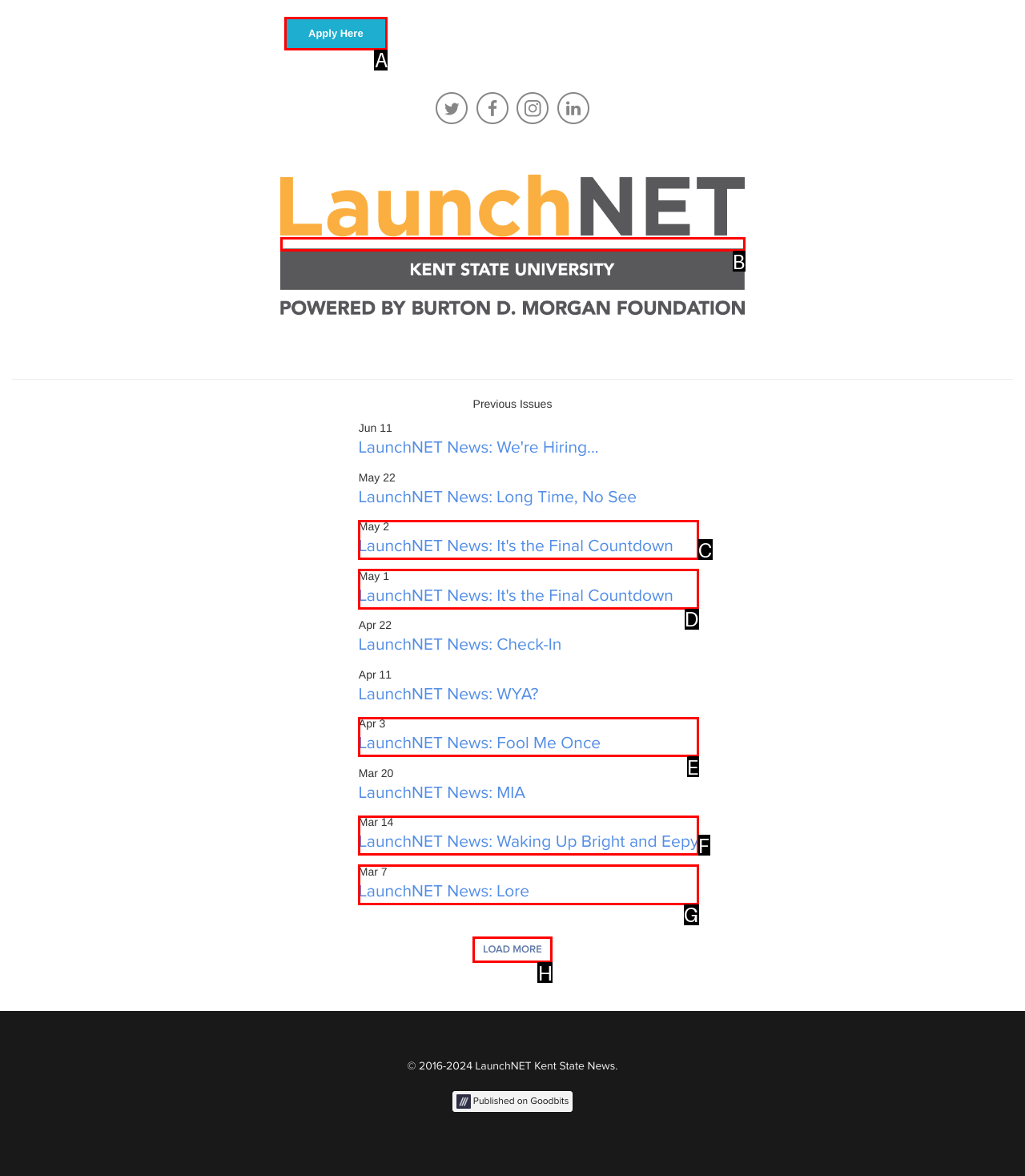From the given choices, identify the element that matches: LaunchNET News: Lore
Answer with the letter of the selected option.

G